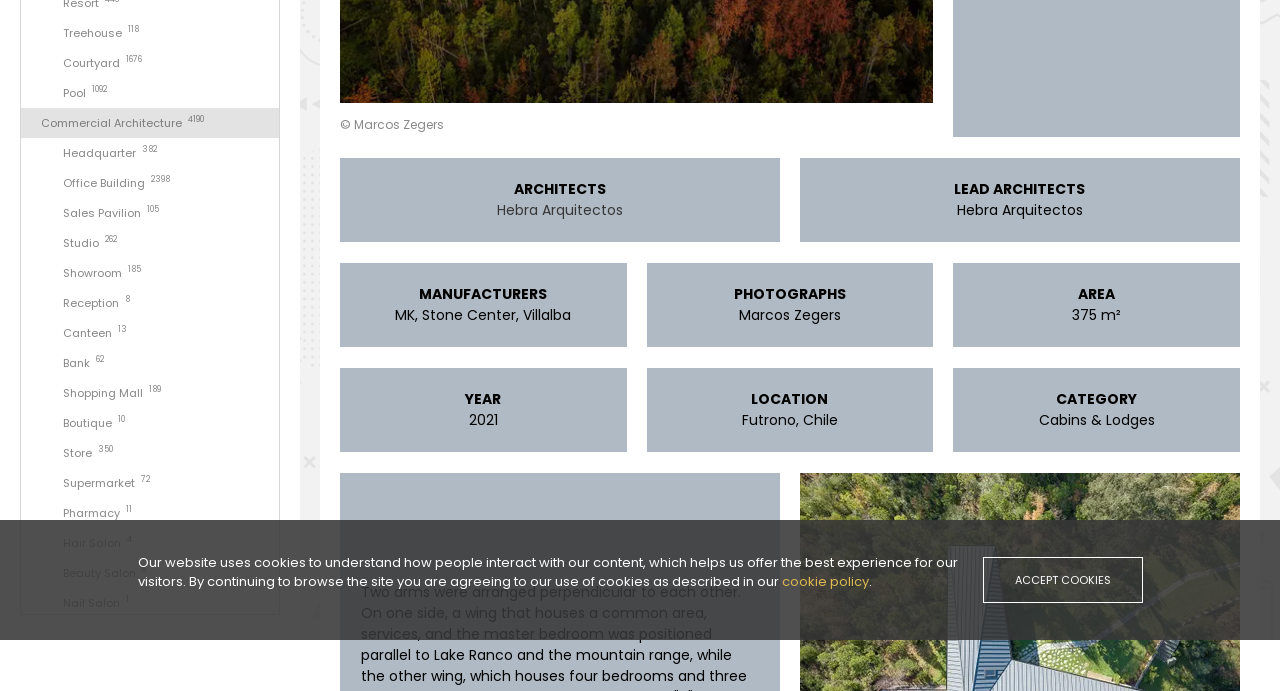Using the webpage screenshot, find the UI element described by Shopping Mall 189. Provide the bounding box coordinates in the format (top-left x, top-left y, bottom-right x, bottom-right y), ensuring all values are floating point numbers between 0 and 1.

[0.016, 0.547, 0.22, 0.59]